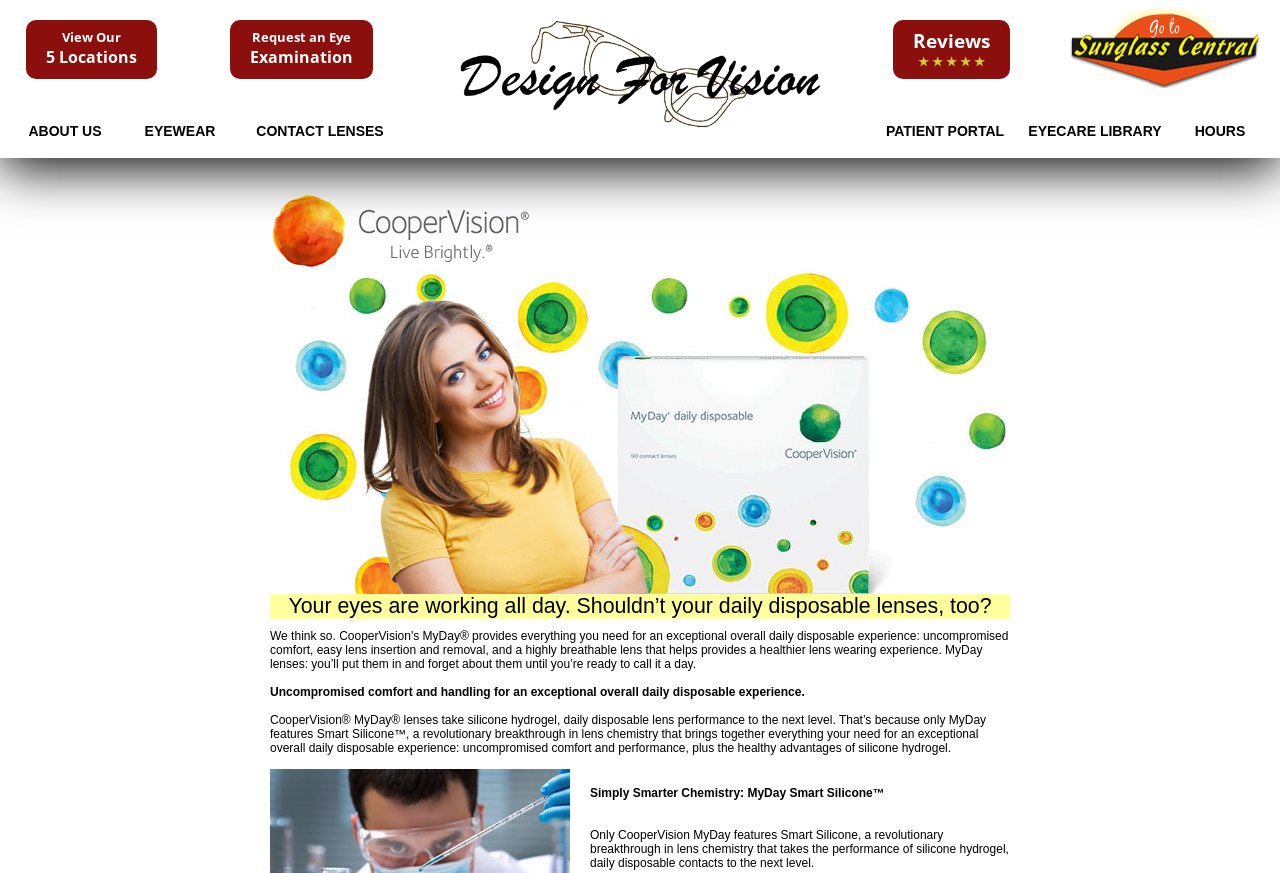What is the name of the daily disposable lens product?
Using the picture, provide a one-word or short phrase answer.

MyDay